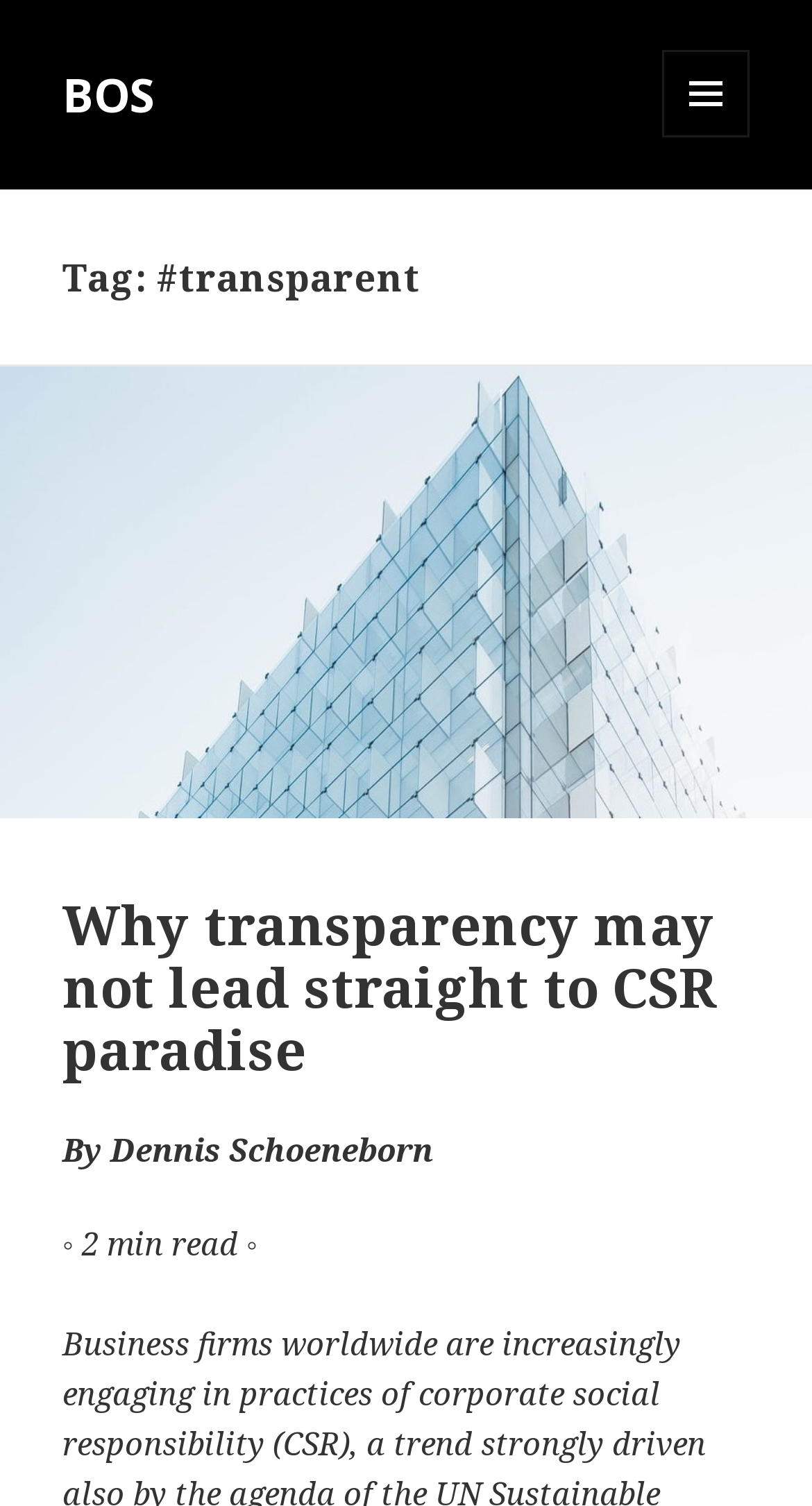What is the name of the organization?
Look at the image and respond with a one-word or short-phrase answer.

BOS